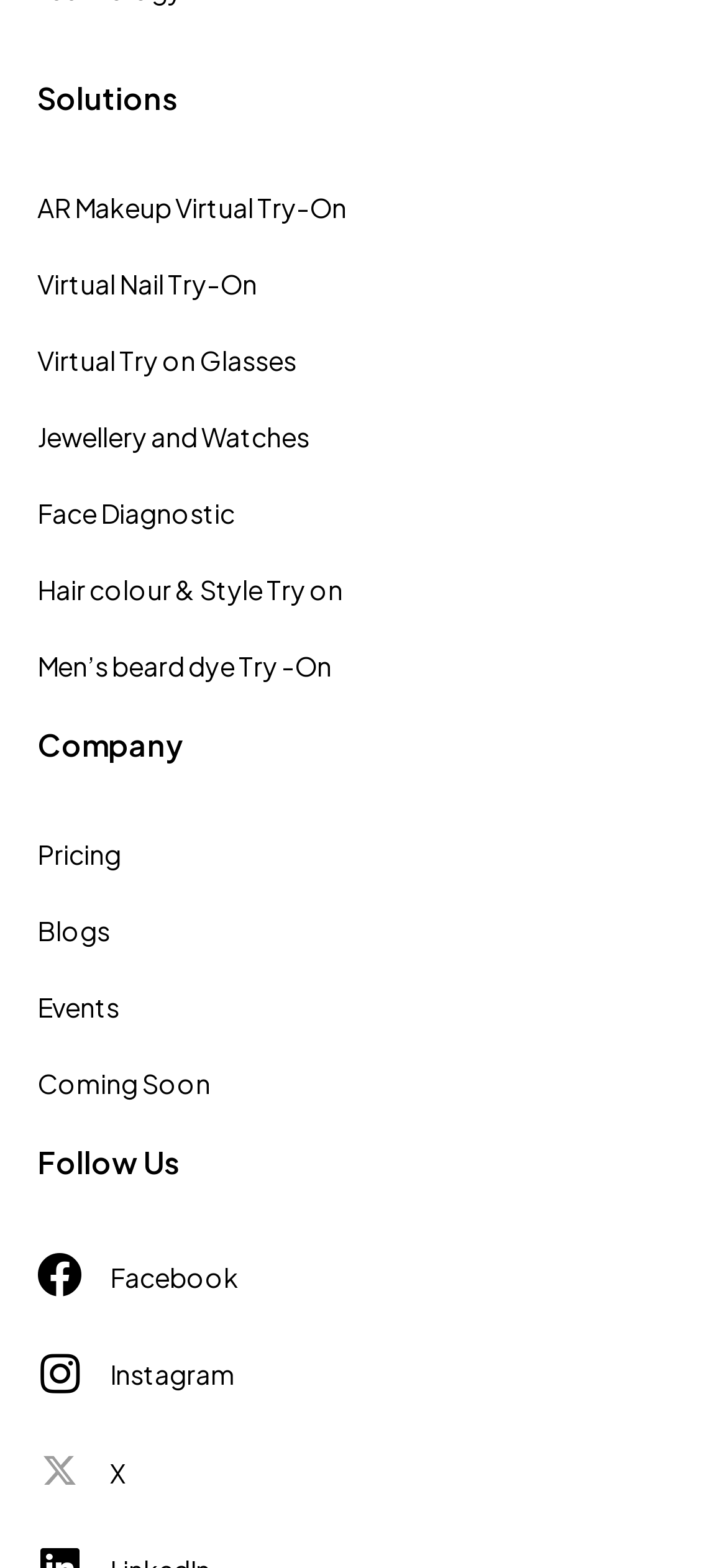Pinpoint the bounding box coordinates for the area that should be clicked to perform the following instruction: "Learn about Face Diagnostic".

[0.051, 0.317, 0.323, 0.338]